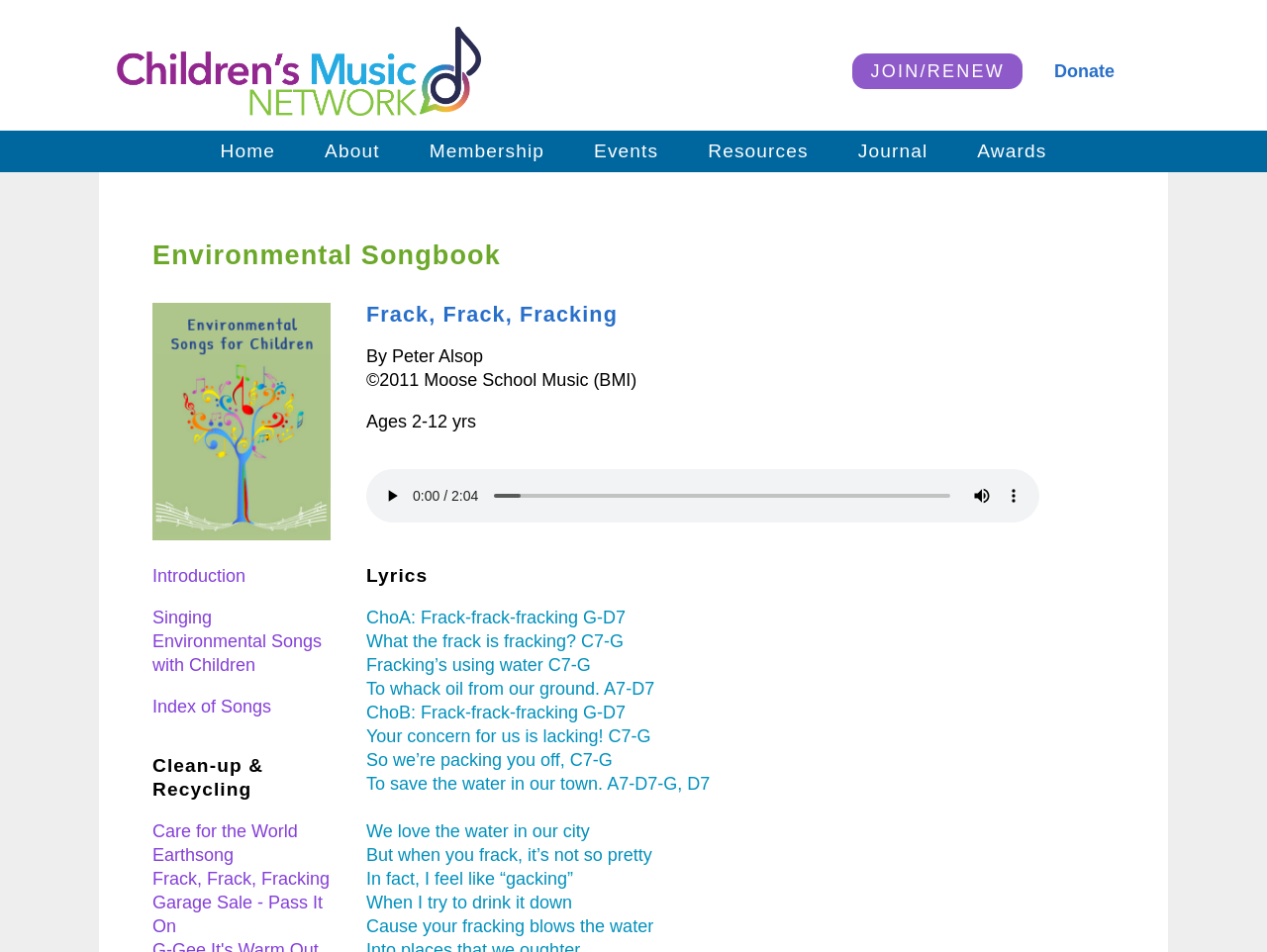Using the description: "Singing Environmental Songs with Children", identify the bounding box of the corresponding UI element in the screenshot.

[0.12, 0.639, 0.254, 0.709]